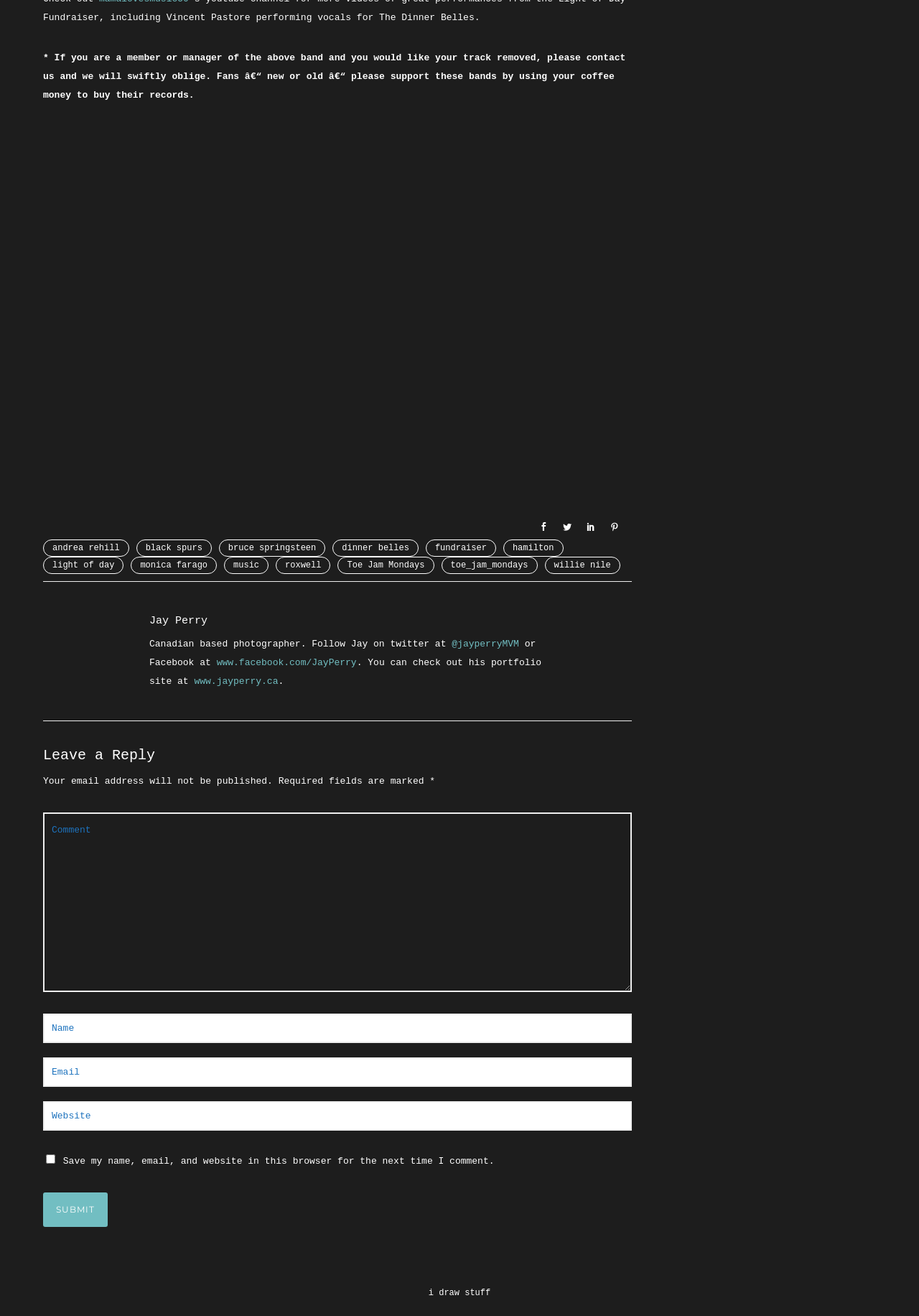Kindly determine the bounding box coordinates for the clickable area to achieve the given instruction: "Click on the 'andrea rehill' link".

[0.047, 0.41, 0.14, 0.423]